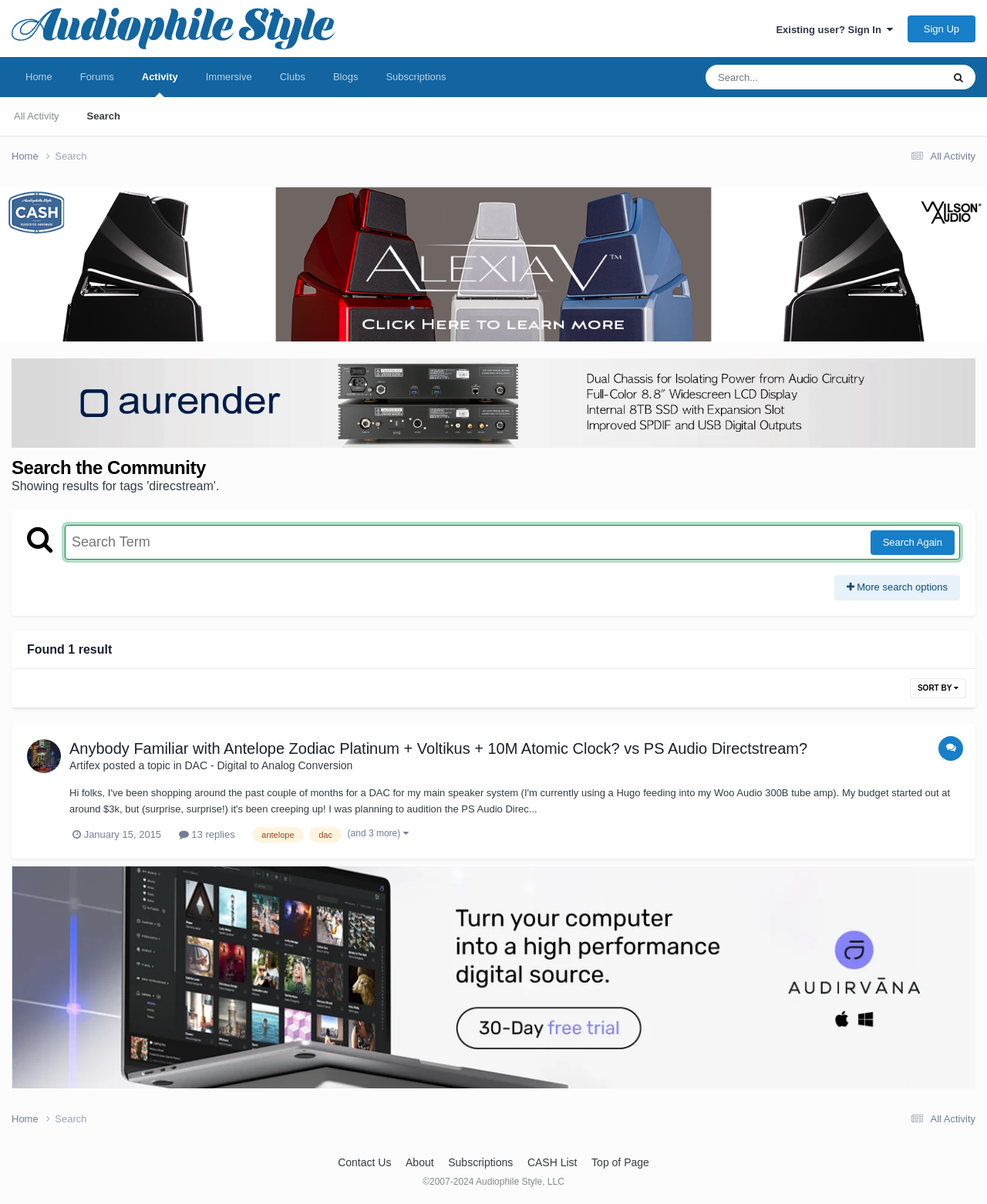Using the format (top-left x, top-left y, bottom-right x, bottom-right y), and given the element description, identify the bounding box coordinates within the screenshot: Top of Page

[0.599, 0.961, 0.658, 0.971]